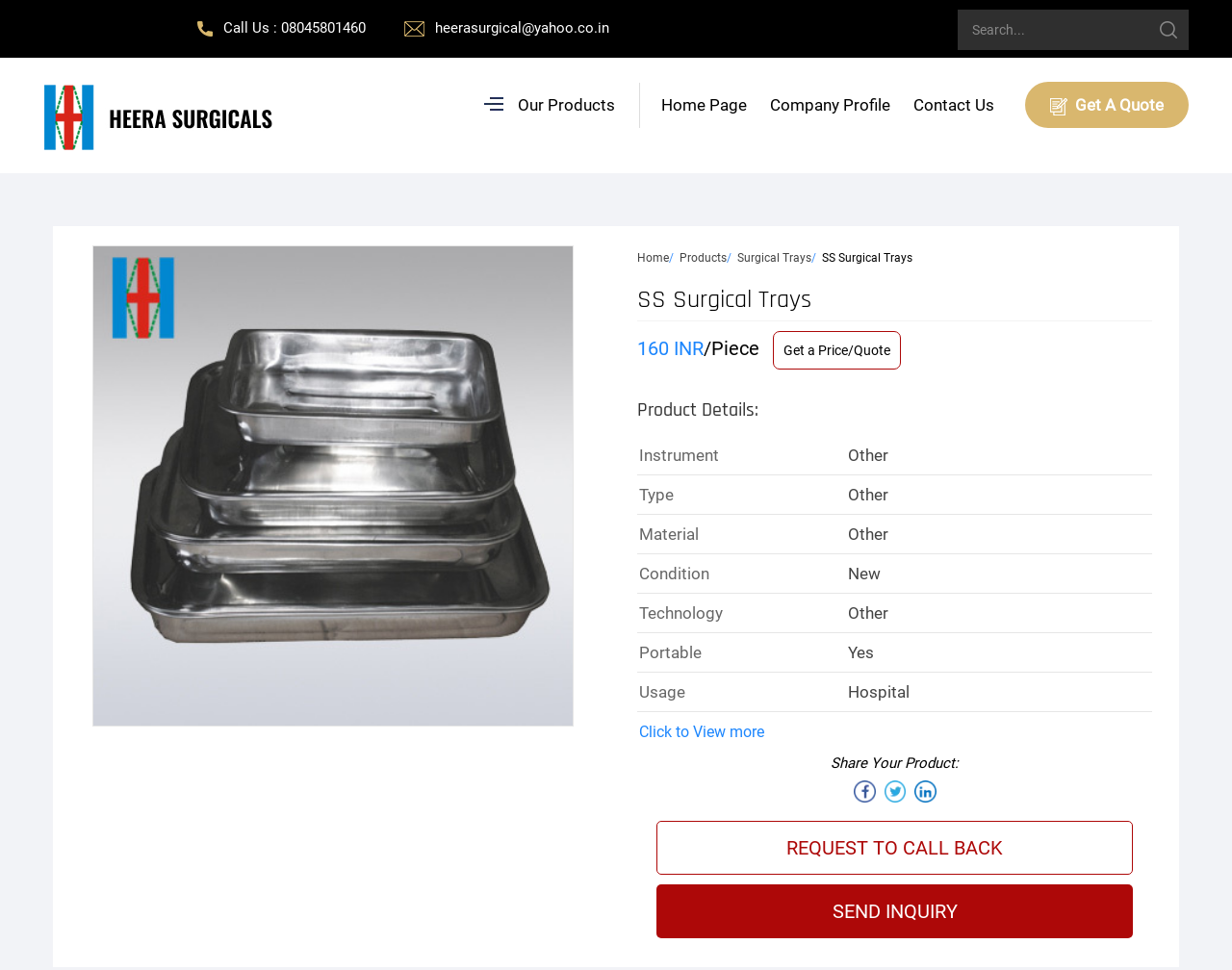Extract the bounding box coordinates of the UI element described by: "Surgical Trays". The coordinates should include four float numbers ranging from 0 to 1, e.g., [left, top, right, bottom].

[0.599, 0.259, 0.659, 0.273]